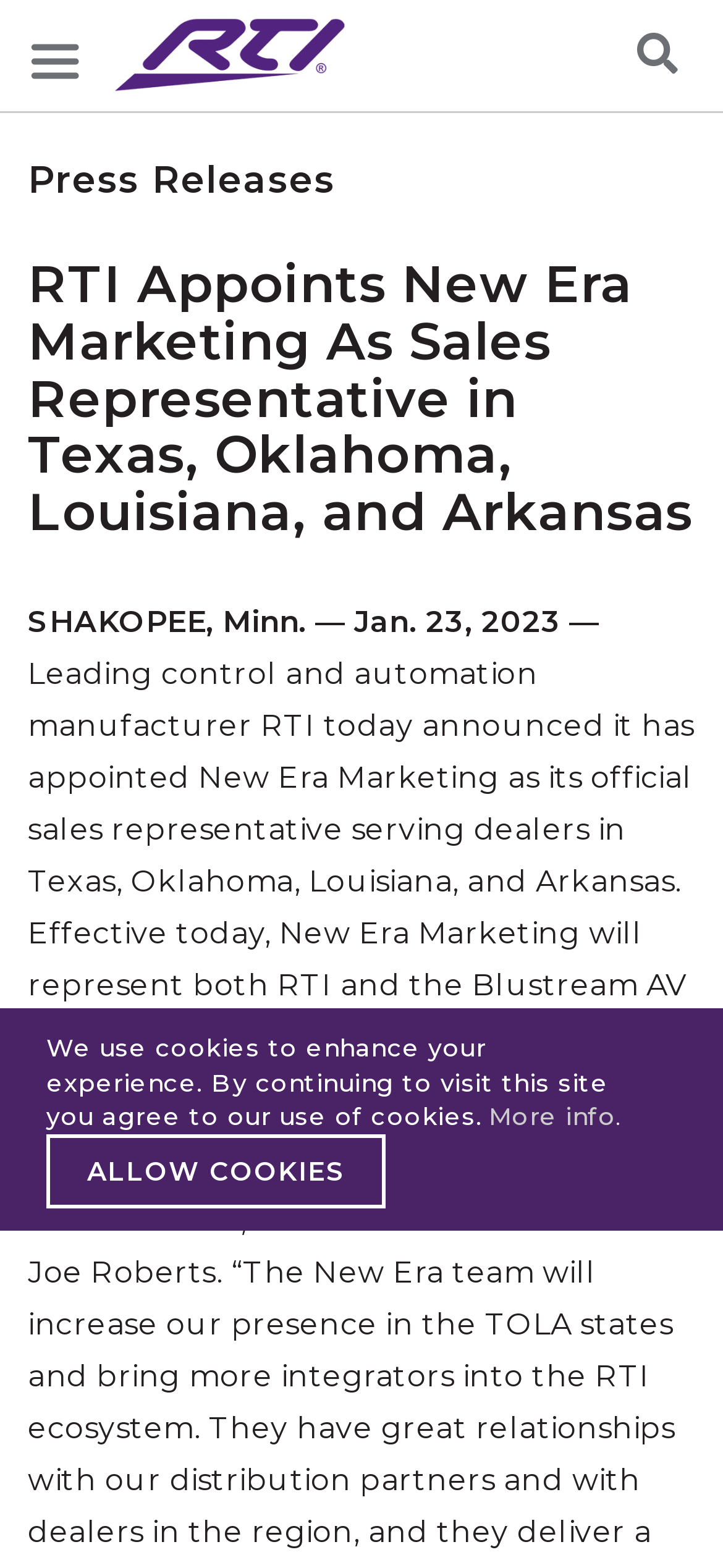What is the location of RTI?
Please provide a detailed answer to the question.

The location of RTI is mentioned in the press release as 'SHAKOPEE, Minn. — Jan. 23, 2023 —'.